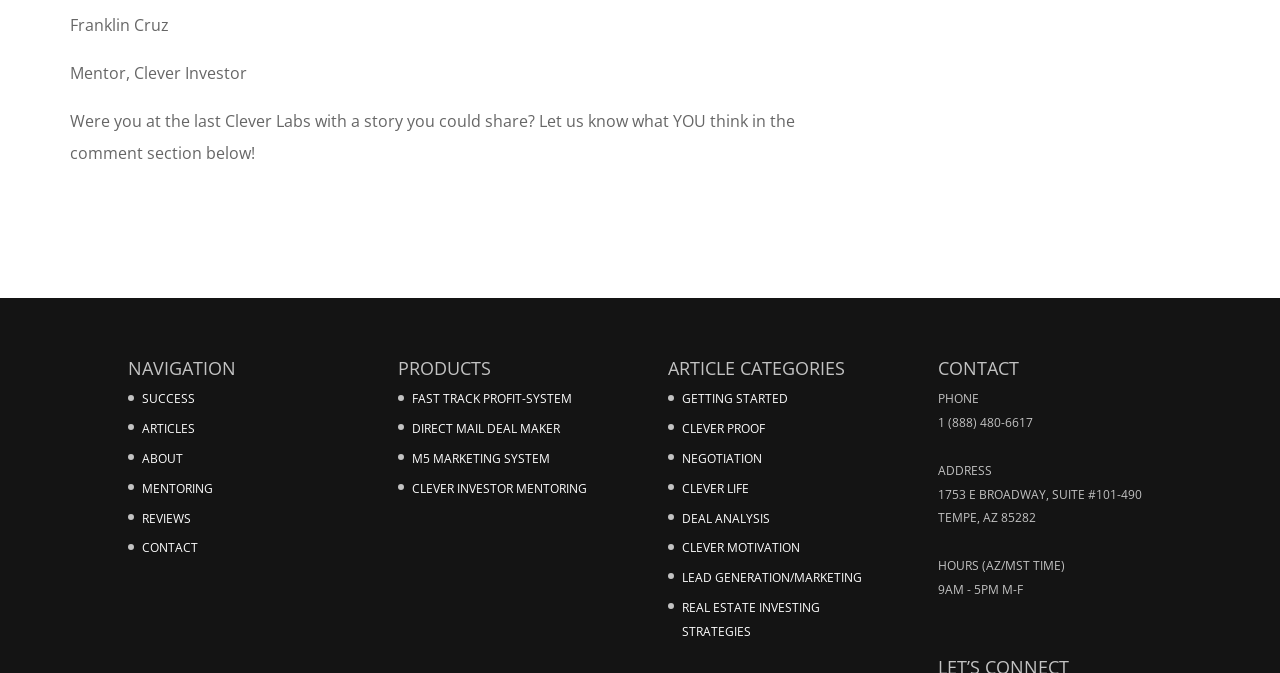What is the phone number to contact?
Please respond to the question with a detailed and informative answer.

The phone number to contact can be found in the bottom-right section of the webpage, under the heading 'CONTACT', where it is written as '1 (888) 480-6617' in a static text element.